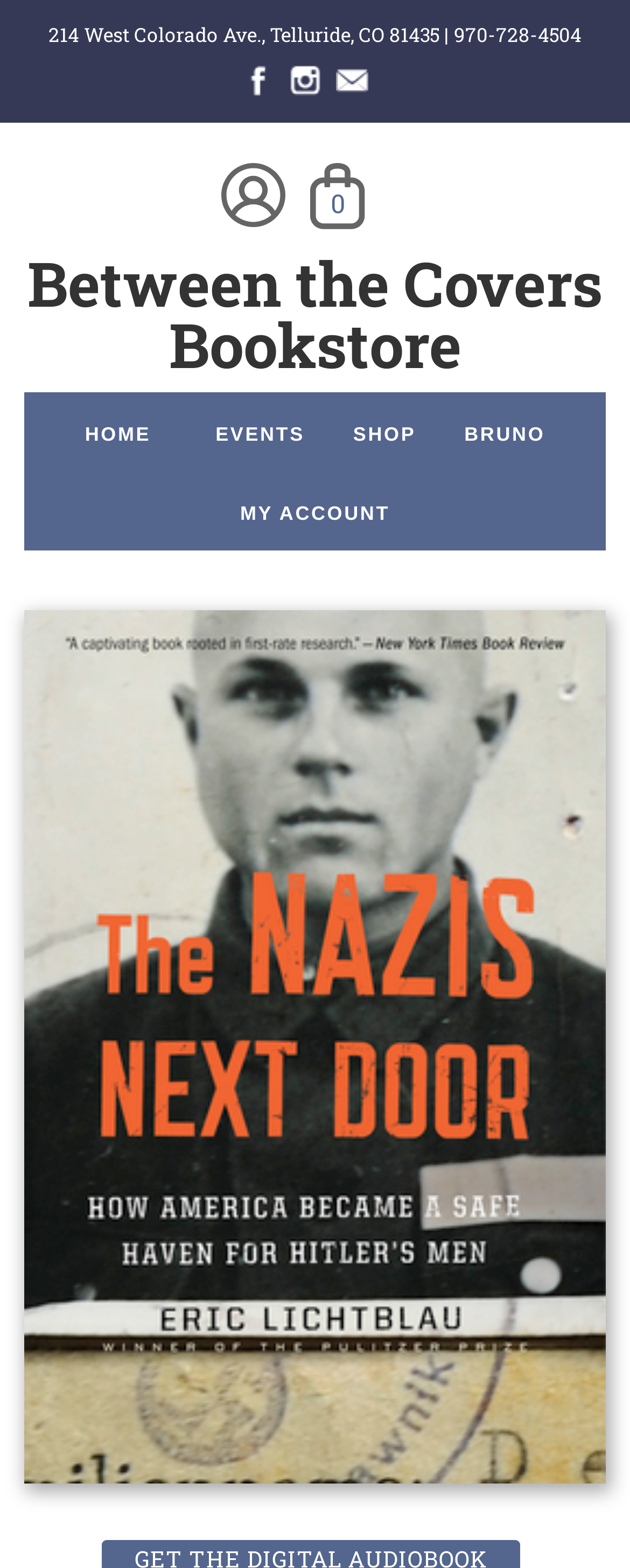Identify the bounding box coordinates of the section that should be clicked to achieve the task described: "view my account".

[0.33, 0.309, 0.67, 0.344]